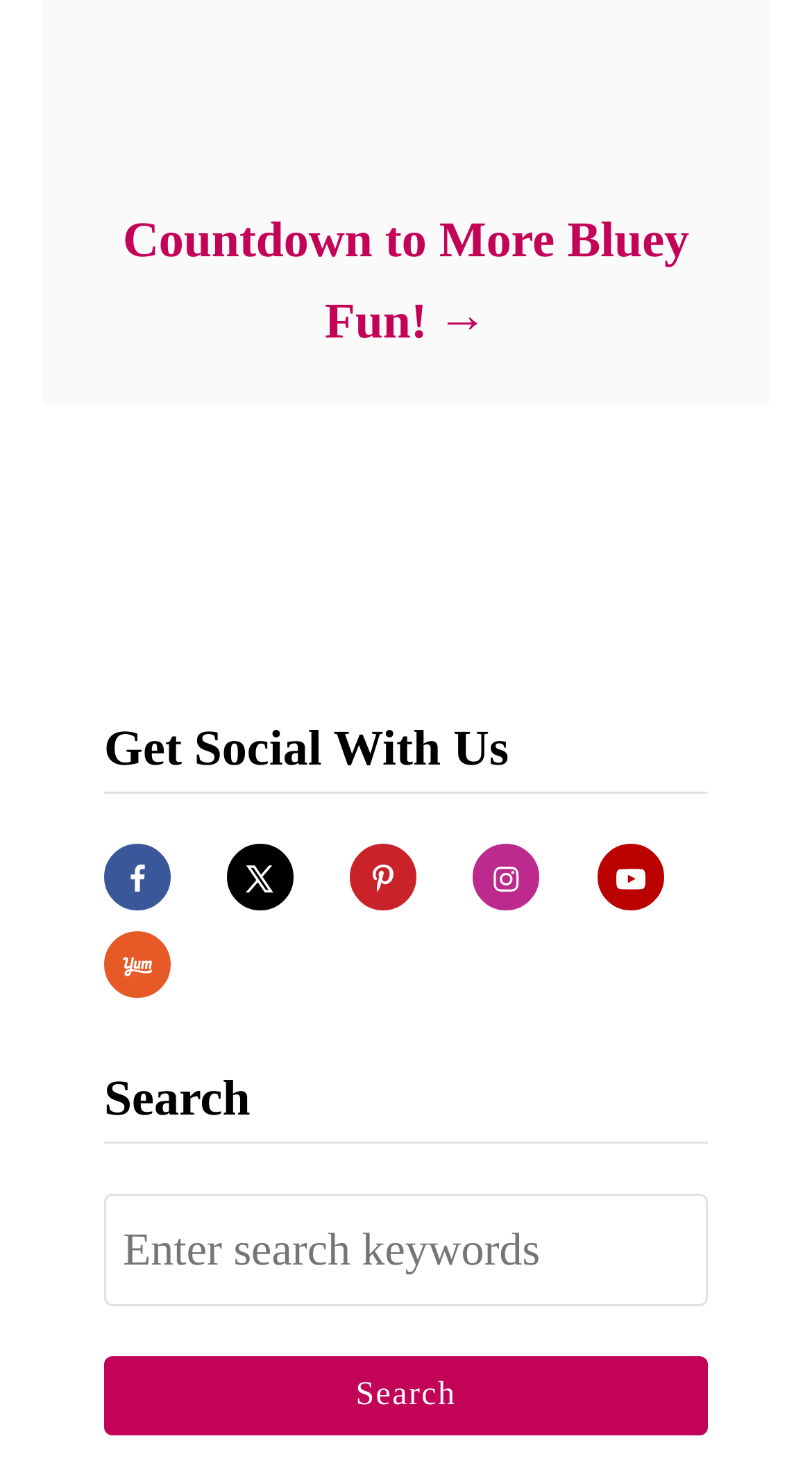What is the first social media platform listed?
Refer to the image and provide a concise answer in one word or phrase.

Facebook